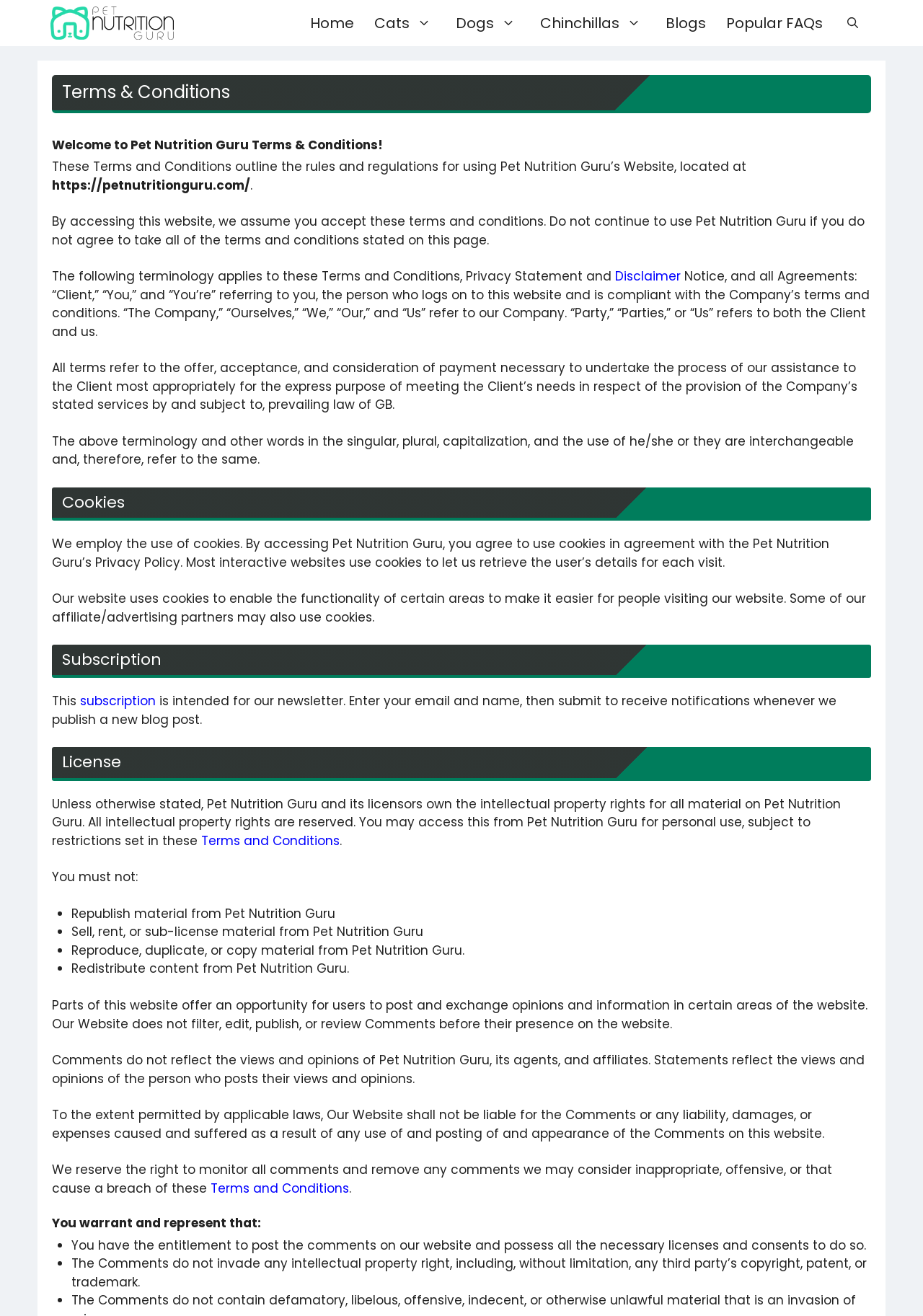Create an elaborate caption that covers all aspects of the webpage.

The webpage is dedicated to the Terms and Conditions of Pet Nutrition Guru. At the top, there is a banner with the site's name, accompanied by a logo image. Below the banner, a navigation menu is situated, featuring links to various sections of the website, including Home, Cats, Dogs, Chinchillas, Blogs, and Popular FAQs. 

On the left side of the page, a heading "Terms & Conditions" is displayed, followed by a welcome message and an introduction to the terms and conditions. The main content of the page is divided into several sections, each with its own heading, including Cookies, Subscription, License, and others.

In the Cookies section, the website explains its use of cookies and how they are employed to enable certain functionalities. The Subscription section describes the newsletter subscription process, where users can enter their email and name to receive notifications about new blog posts.

The License section outlines the intellectual property rights of Pet Nutrition Guru, stating that the website owns the rights to all material on the site, and users are not allowed to republish, sell, or reproduce the content without permission.

Further down the page, there are sections discussing user-generated content, such as comments, and the website's liability in regards to these comments. The webpage also outlines the warranties and representations that users must agree to when posting comments on the website.

Throughout the page, there are various links to other sections of the website, including the Disclaimer and Privacy Policy. The overall layout of the webpage is organized, with clear headings and concise text, making it easy to navigate and understand the terms and conditions of Pet Nutrition Guru.